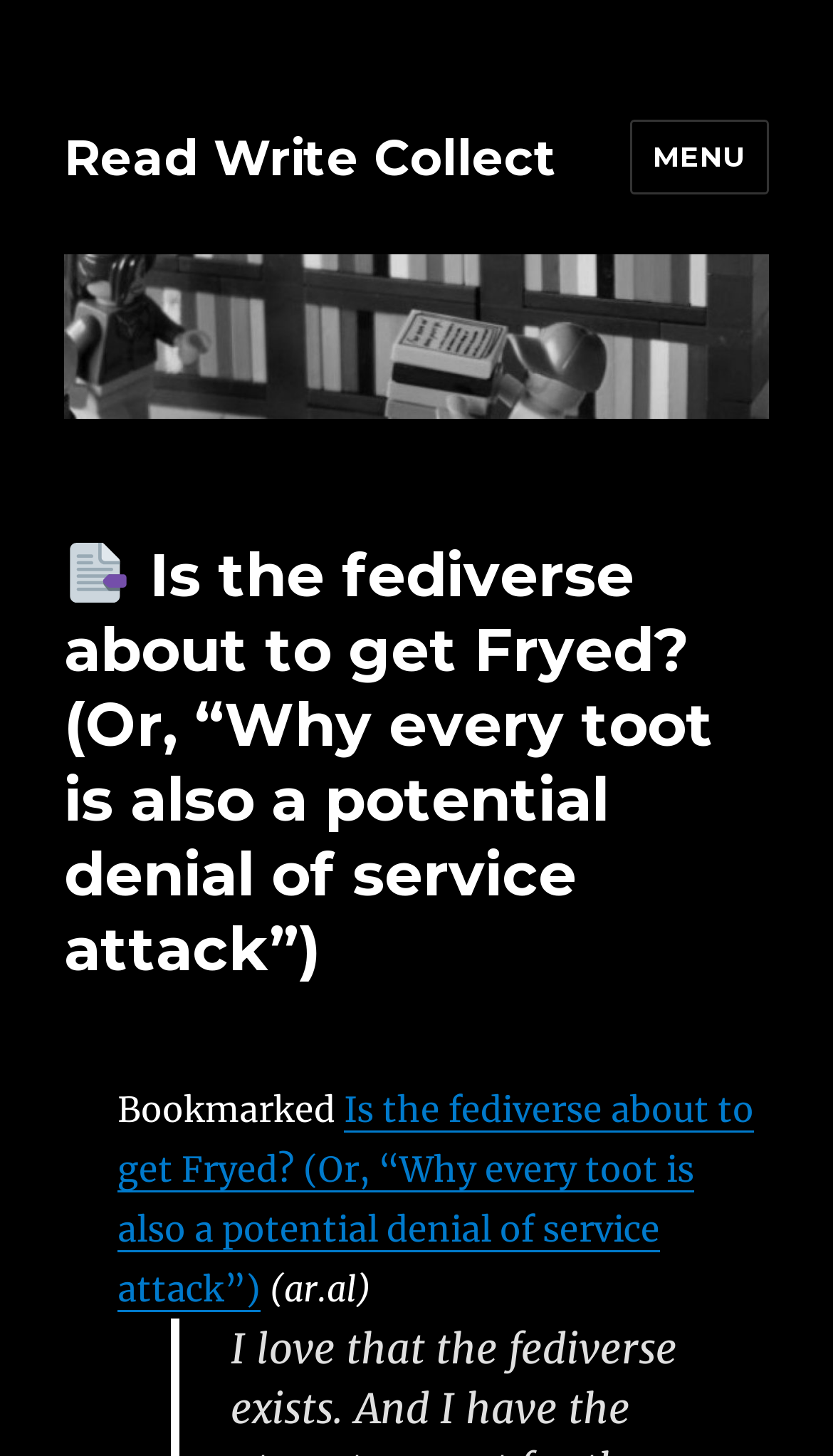What is the name of the website?
Answer with a single word or phrase by referring to the visual content.

Read Write Collect